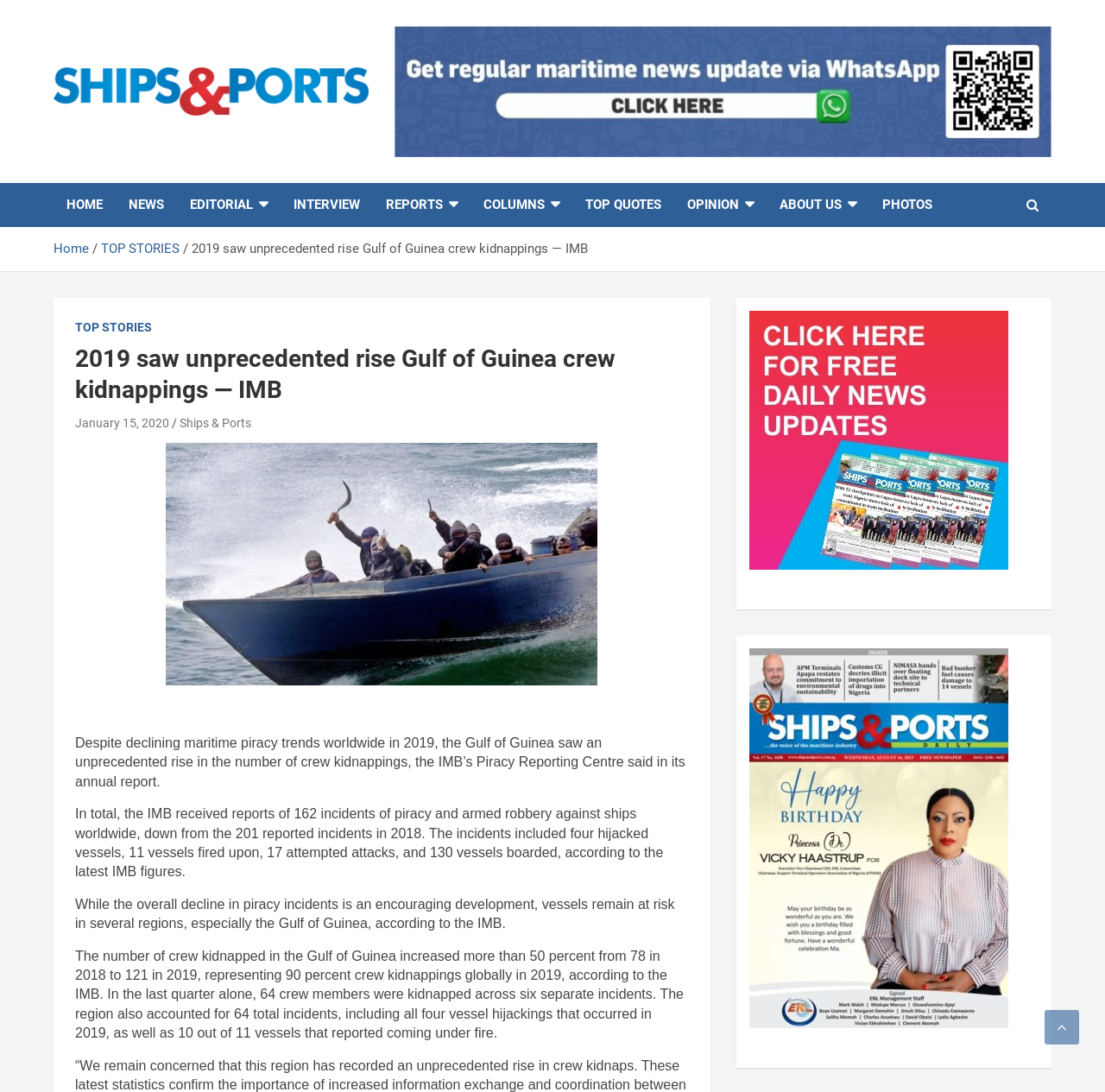Find the bounding box of the UI element described as follows: "parent_node: Ships & Ports".

[0.048, 0.063, 0.334, 0.082]